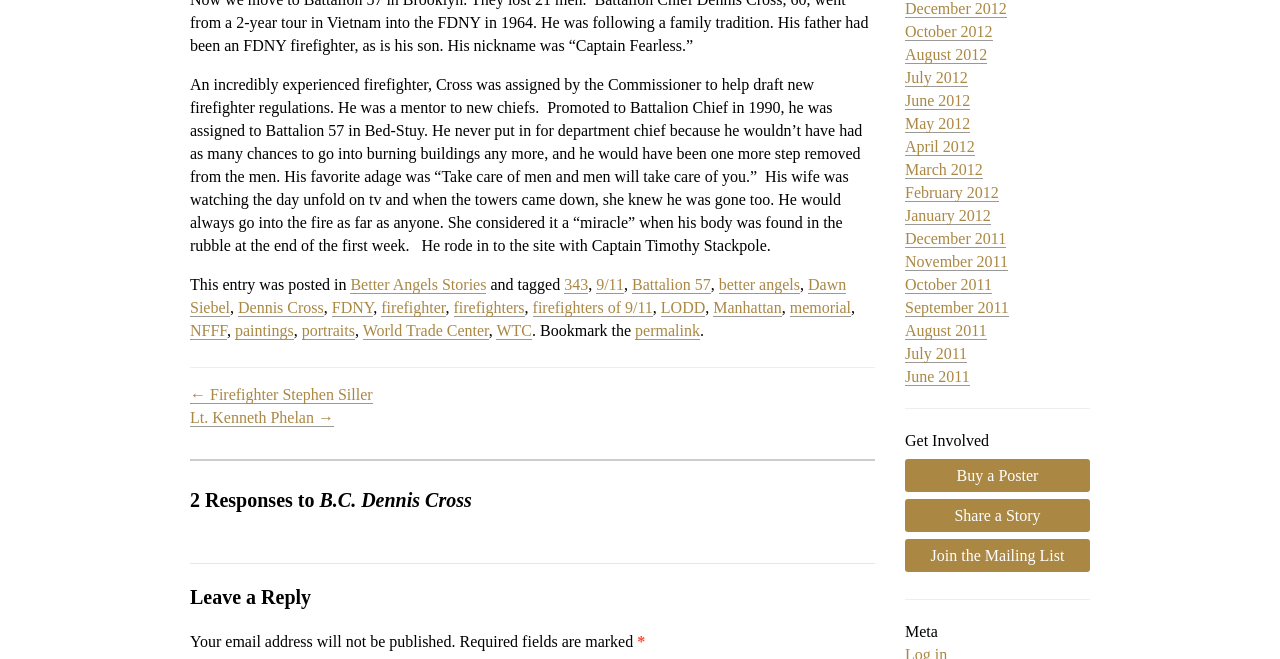Review the image closely and give a comprehensive answer to the question: What is the location where the firefighter was assigned?

The story mentions that the firefighter was assigned to Battalion 57 in Bed-Stuy, which is a location in Brooklyn, New York.